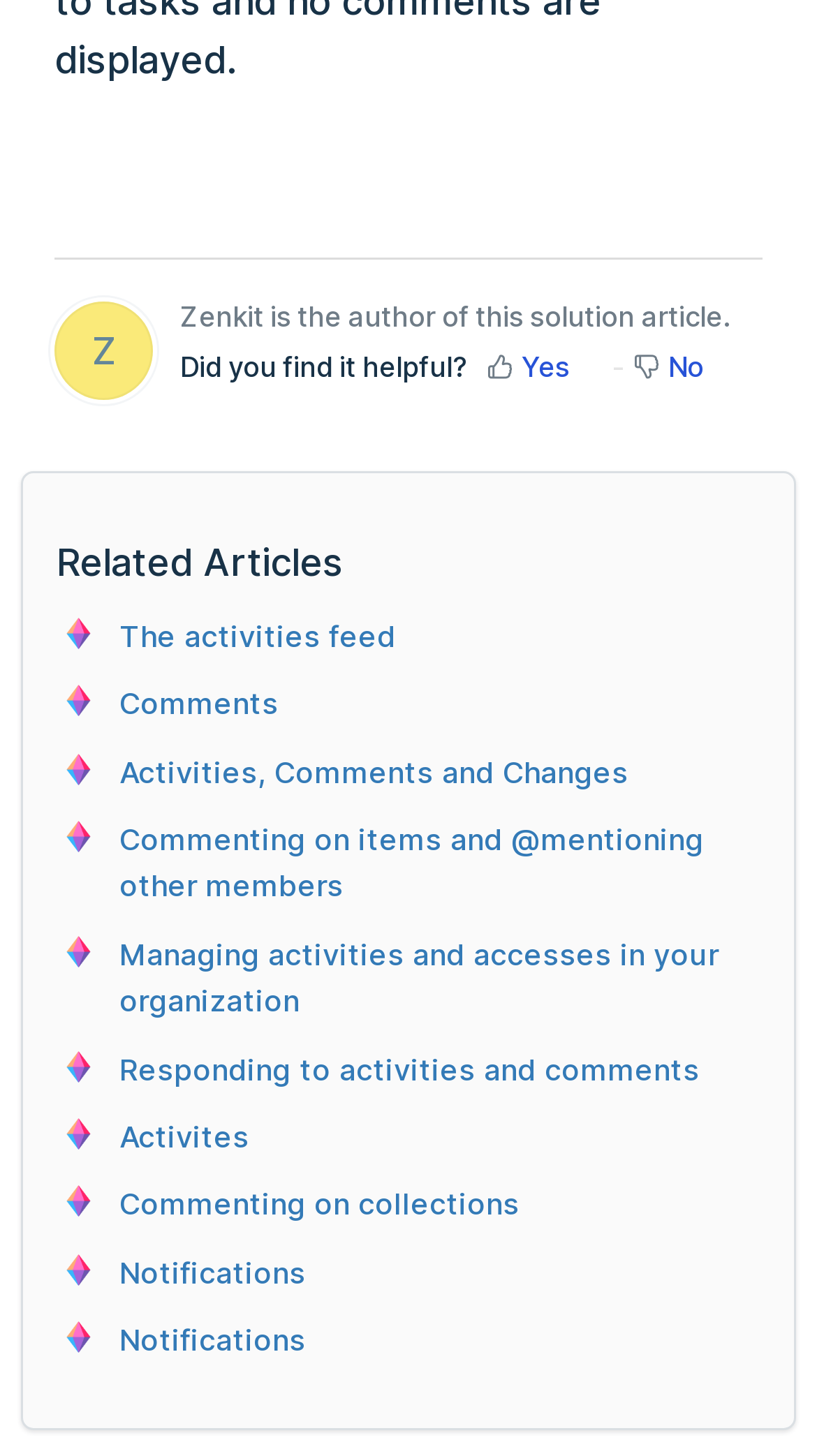What are the options to respond to the helpfulness of the article?
Utilize the information in the image to give a detailed answer to the question.

The answer can be found in the StaticText elements with the text 'Yes' and 'No' which are located below the question 'Did you find it helpful?'.